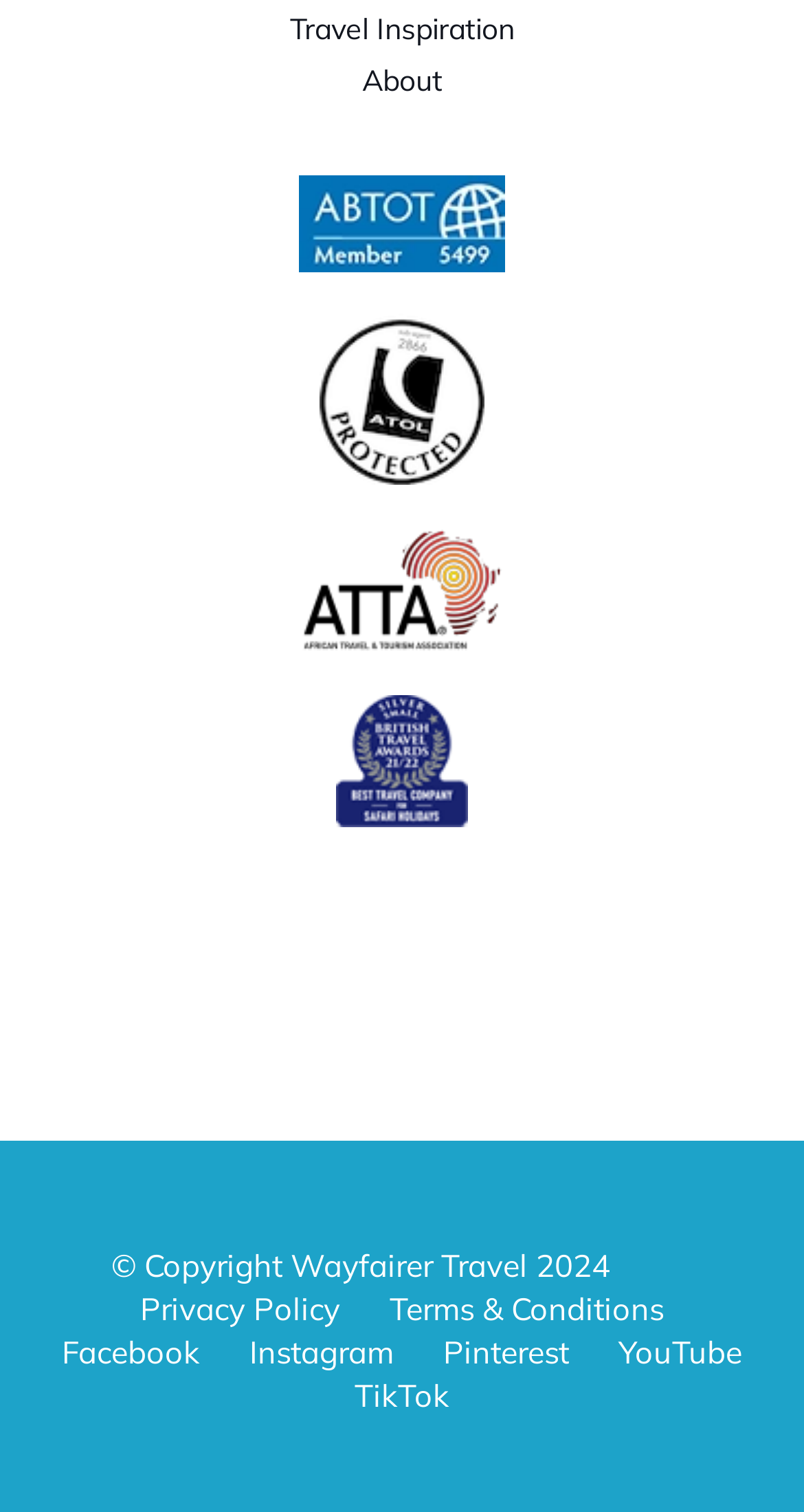How many social media links are present?
Examine the webpage screenshot and provide an in-depth answer to the question.

The answer can be found by counting the number of social media links at the bottom of the page. There are links to Facebook, Instagram, Pinterest, YouTube, and TikTok, which makes a total of 5 social media links.